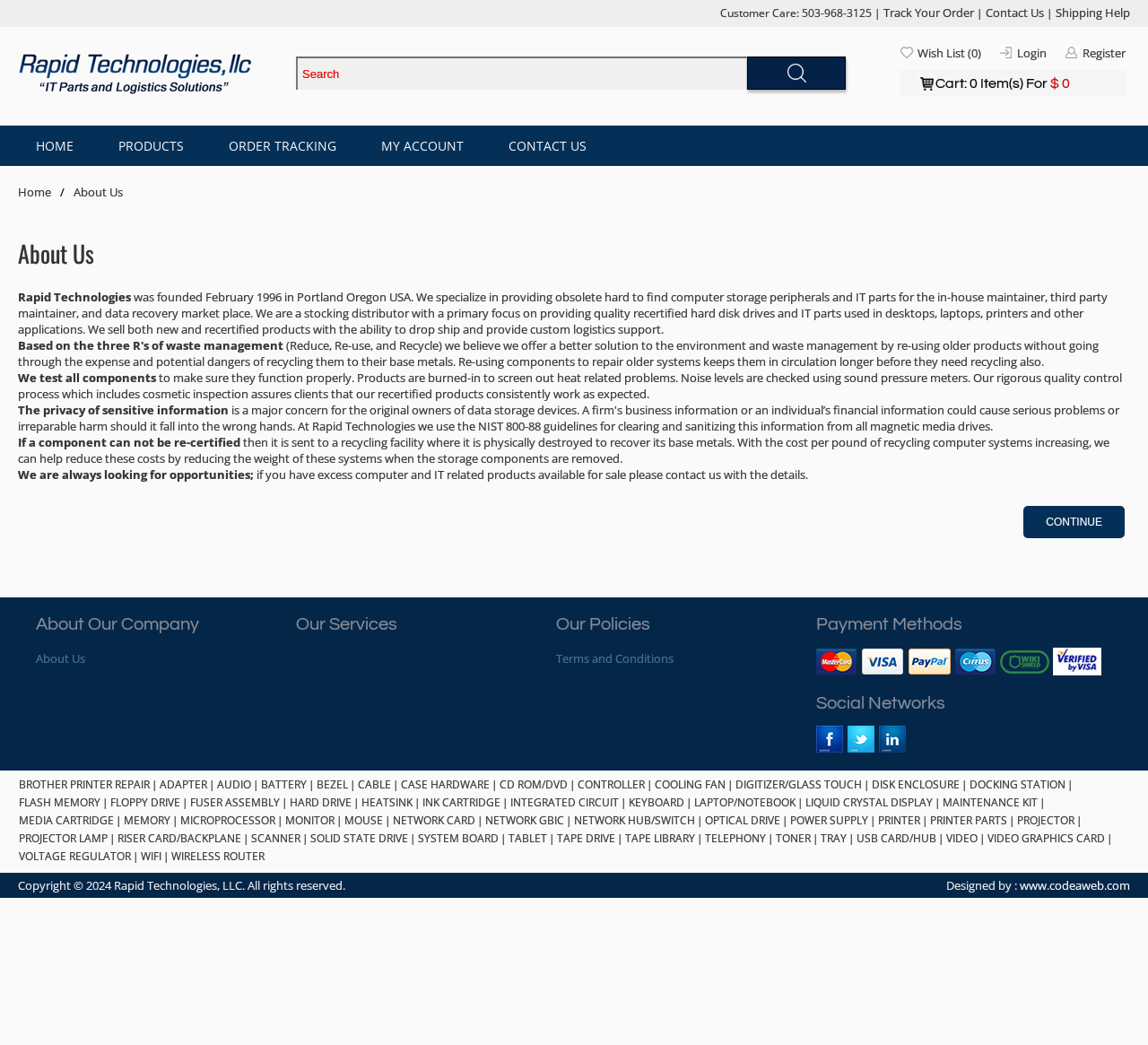Provide a thorough description of the webpage you see.

The webpage is about Rapid Technologies, a company that specializes in providing obsolete hard-to-find computer storage peripherals and IT parts. At the top of the page, there is a customer care phone number and links to track orders, contact the company, and get shipping help. Below this, there is a search bar and a button to search the website.

On the left side of the page, there are links to various sections of the website, including the home page, products, order tracking, and my account. Below this, there is a heading that says "About Us" and a brief description of the company's history and mission.

The main content of the page is divided into several sections. The first section describes the company's focus on reusing and recycling computer components to reduce waste and minimize environmental impact. The second section explains the company's quality control process, which includes testing and certifying components to ensure they function properly.

The third section discusses the company's approach to data privacy and security, and the fourth section explains what happens to components that cannot be recertified. The company sends these components to a recycling facility where they are physically destroyed to recover their base metals.

Below this, there are links to continue reading about the company's services, policies, and payment methods. There are also images of social media logos, indicating that the company has a presence on these platforms.

At the bottom of the page, there are links to various product categories, including printer repair, adapters, audio components, and more. These links are separated by vertical lines, making it easy to navigate to a specific product category.